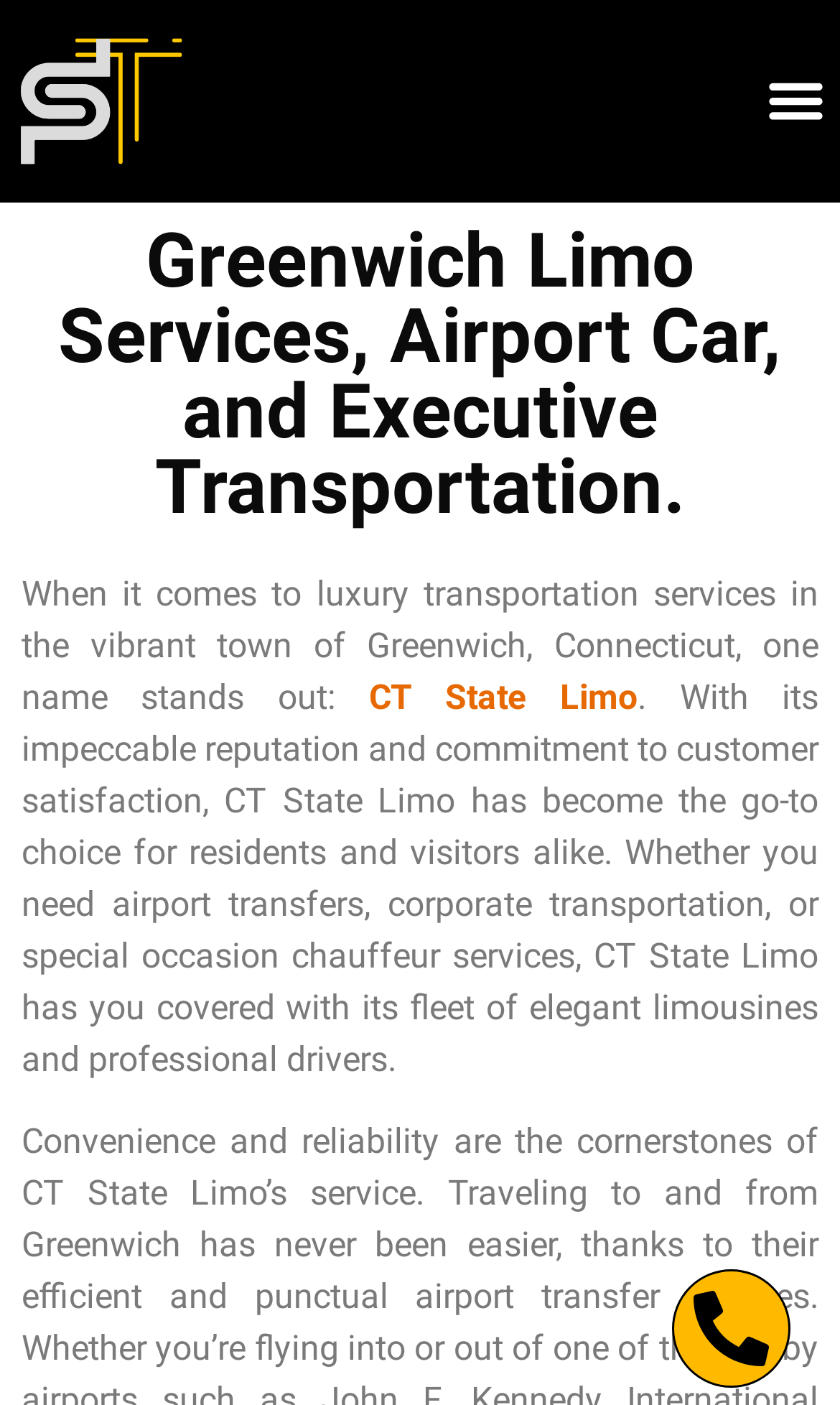Your task is to extract the text of the main heading from the webpage.

Greenwich Limo Services, Airport Car, and Executive Transportation.